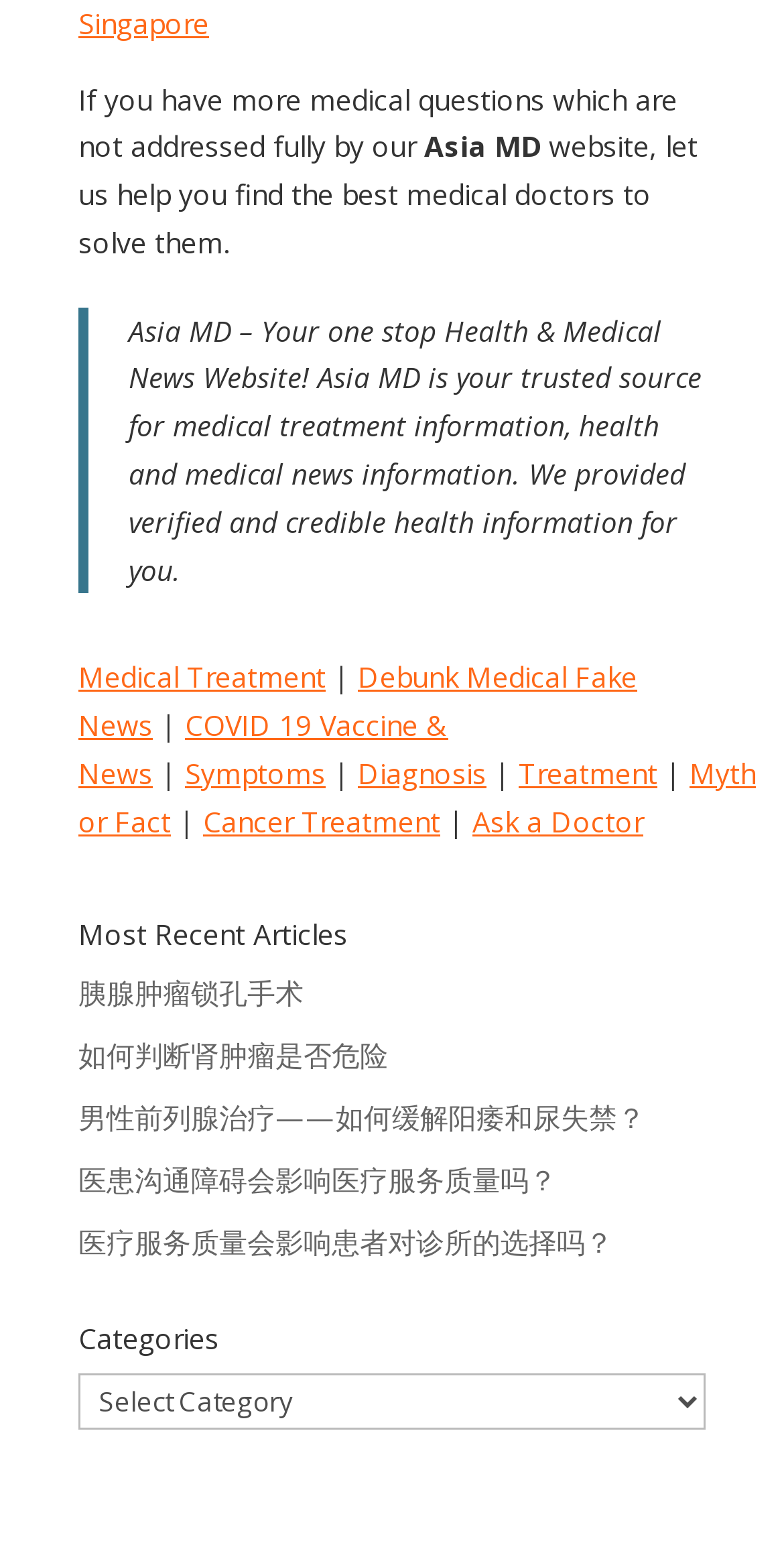What is the name of the website?
Using the image, give a concise answer in the form of a single word or short phrase.

Asia MD